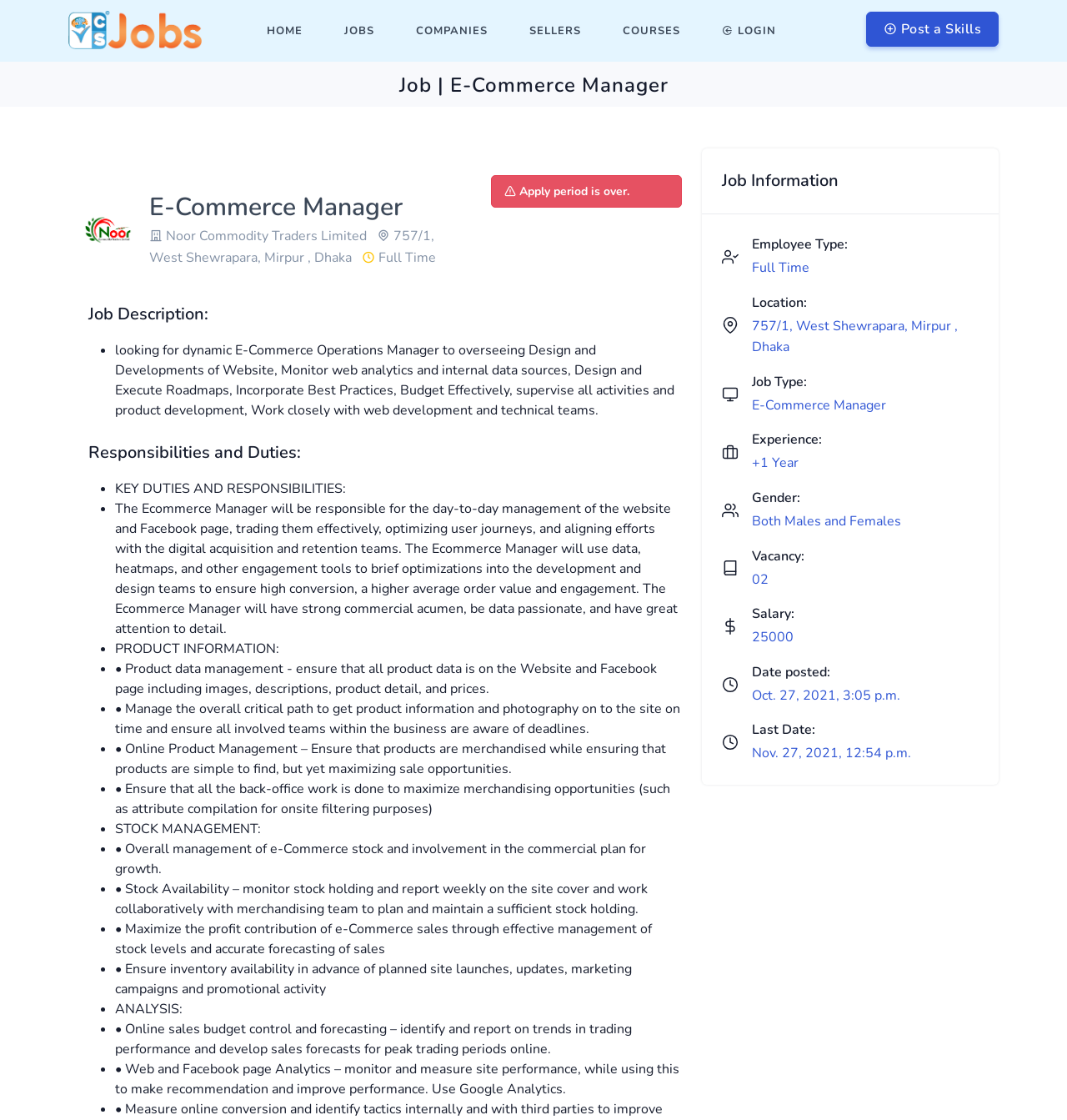Respond concisely with one word or phrase to the following query:
What is the job title of the job posting?

E-Commerce Manager